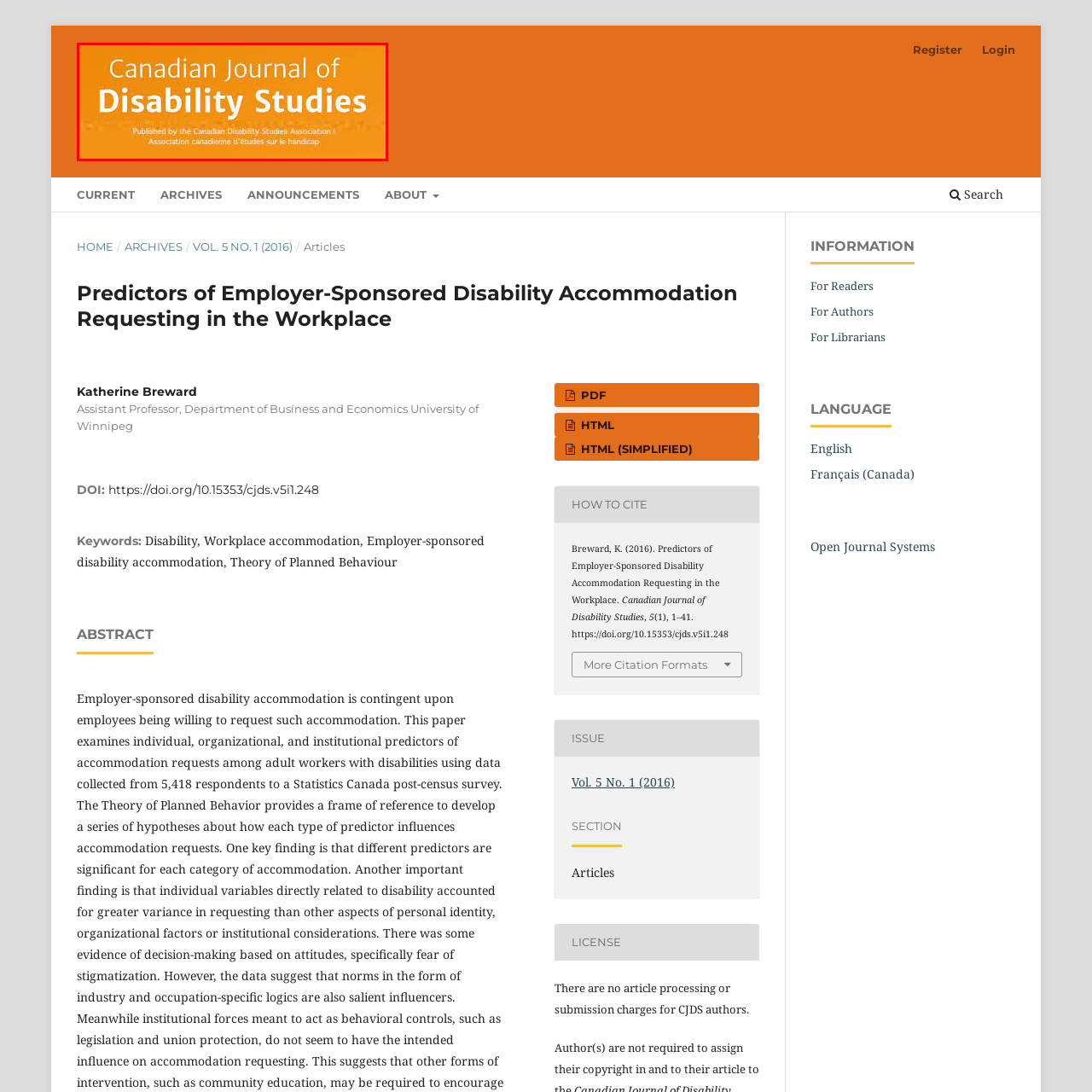Offer a meticulous description of everything depicted in the red-enclosed portion of the image.

The image features the title and logo of the "Canadian Journal of Disability Studies," presented in a bold, prominent design. The journal is published by the Canadian Disability Studies Association, which is noted below the title. The overall aesthetic uses a vibrant orange background that highlights the journal's commitment to disability studies, making it visually striking and inviting for readers interested in the field. This publication is a key resource for scholarly work relating to disabilities, workplace accommodations, and advocacy in Canada.